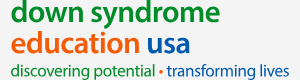Please provide a short answer using a single word or phrase for the question:
What is the mission of Down Syndrome Education USA?

support individuals with Down syndrome